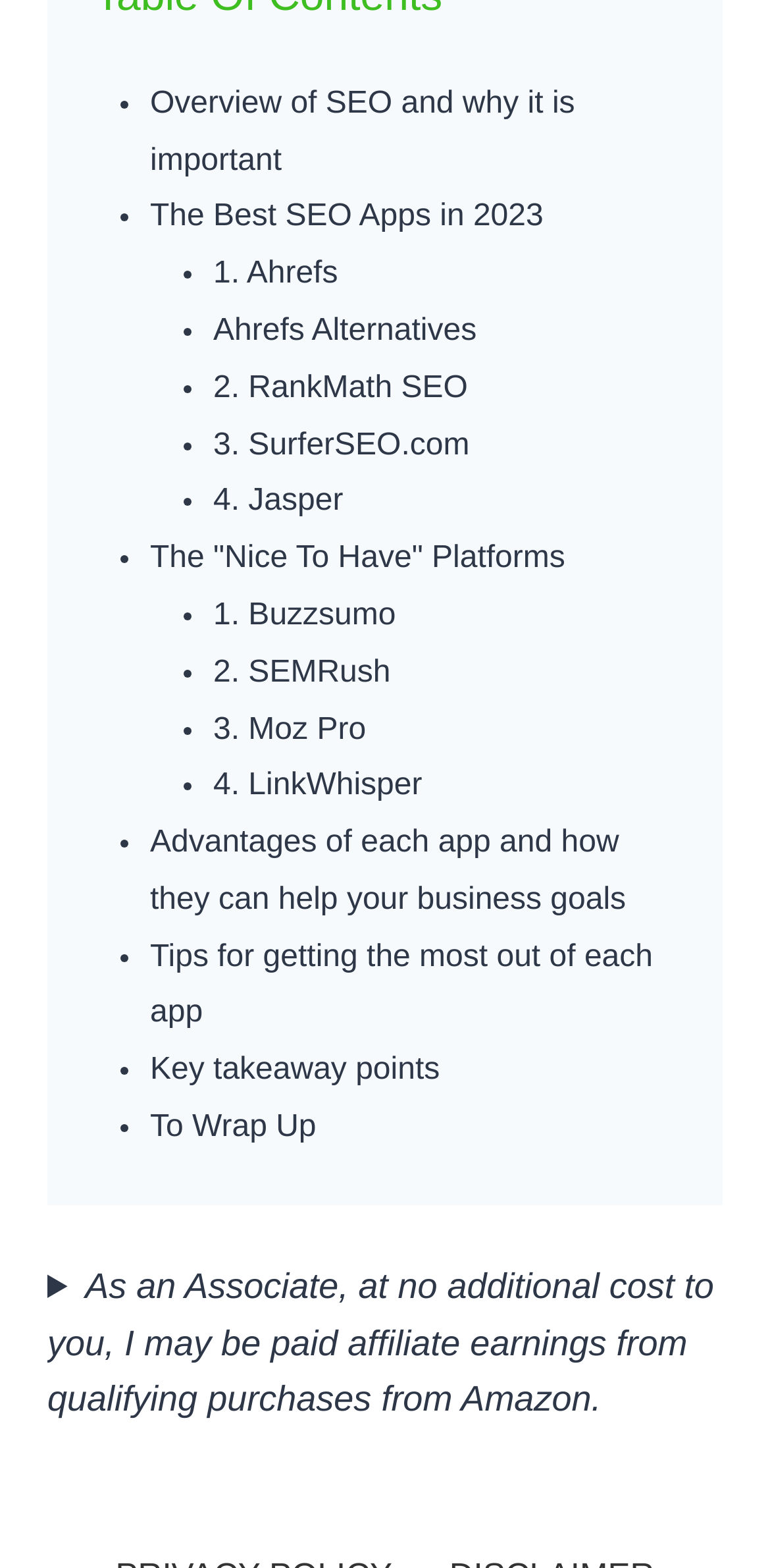Identify the bounding box for the described UI element: "PaperMod".

None